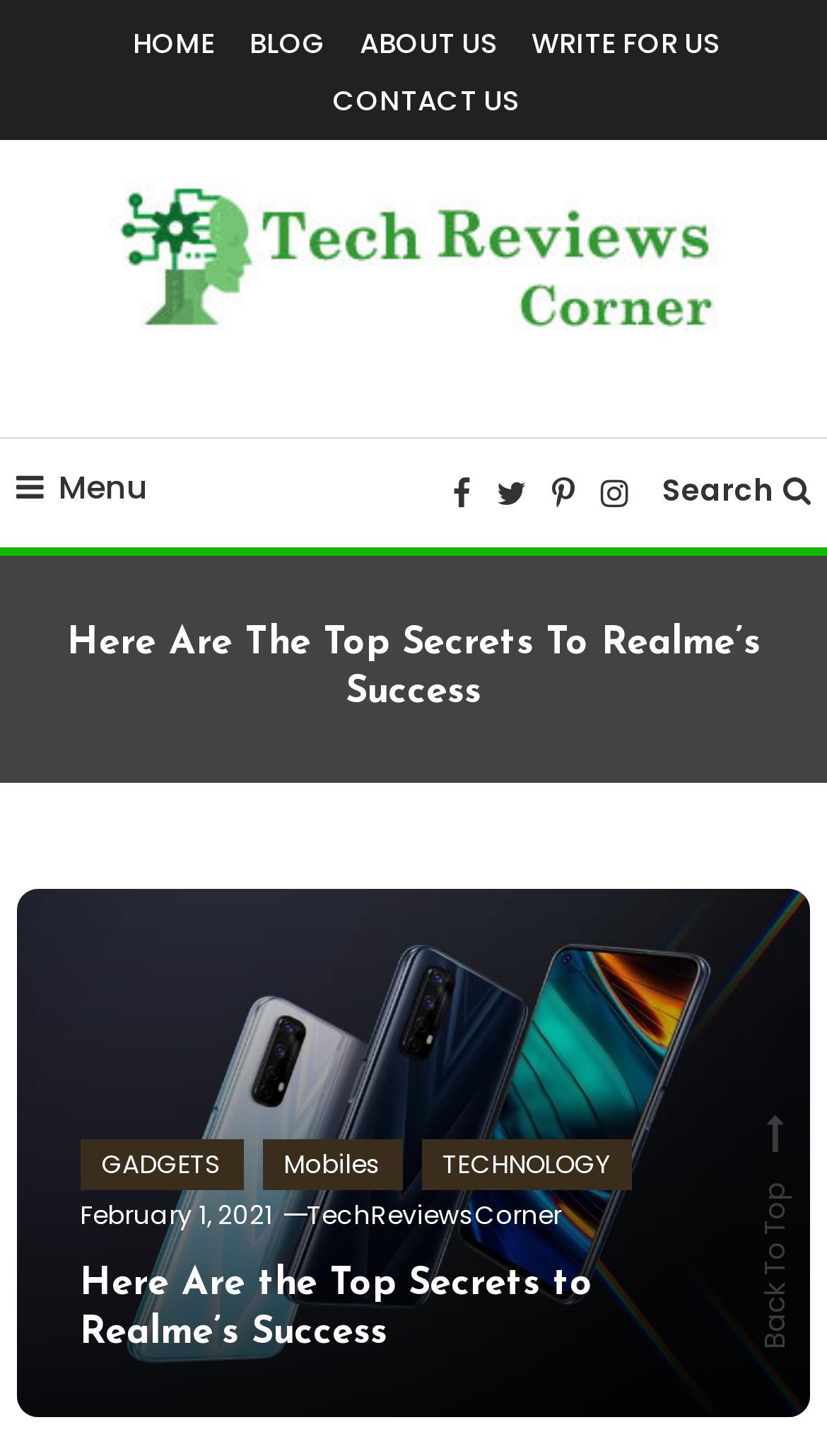Can you specify the bounding box coordinates of the area that needs to be clicked to fulfill the following instruction: "view technology news"?

[0.51, 0.783, 0.764, 0.817]